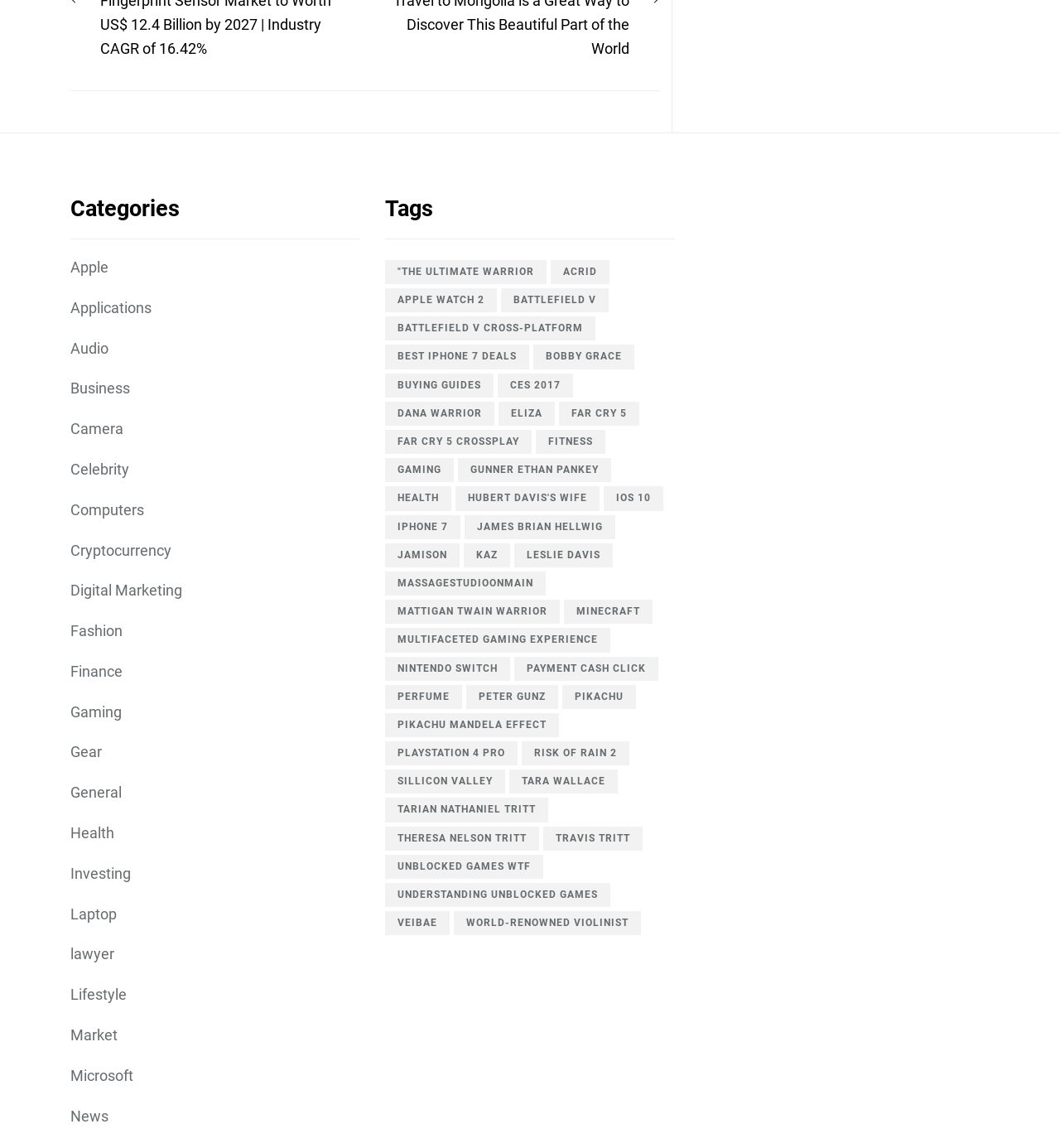Find the bounding box coordinates of the element to click in order to complete this instruction: "Learn about 'Health' related topics". The bounding box coordinates must be four float numbers between 0 and 1, denoted as [left, top, right, bottom].

[0.363, 0.424, 0.426, 0.445]